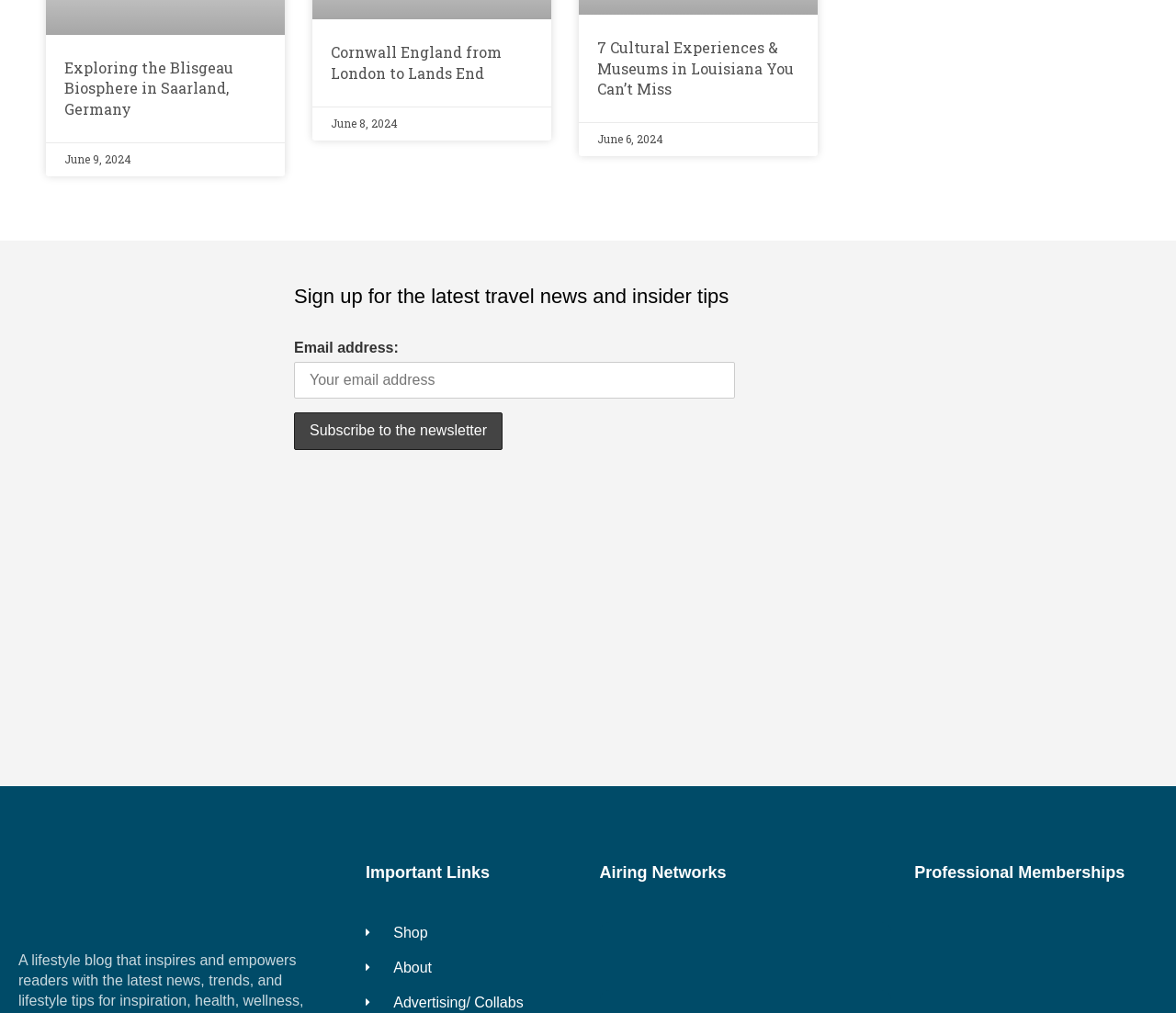Please identify the bounding box coordinates of the region to click in order to complete the task: "Visit Cornwall England from London to Lands End". The coordinates must be four float numbers between 0 and 1, specified as [left, top, right, bottom].

[0.281, 0.042, 0.427, 0.081]